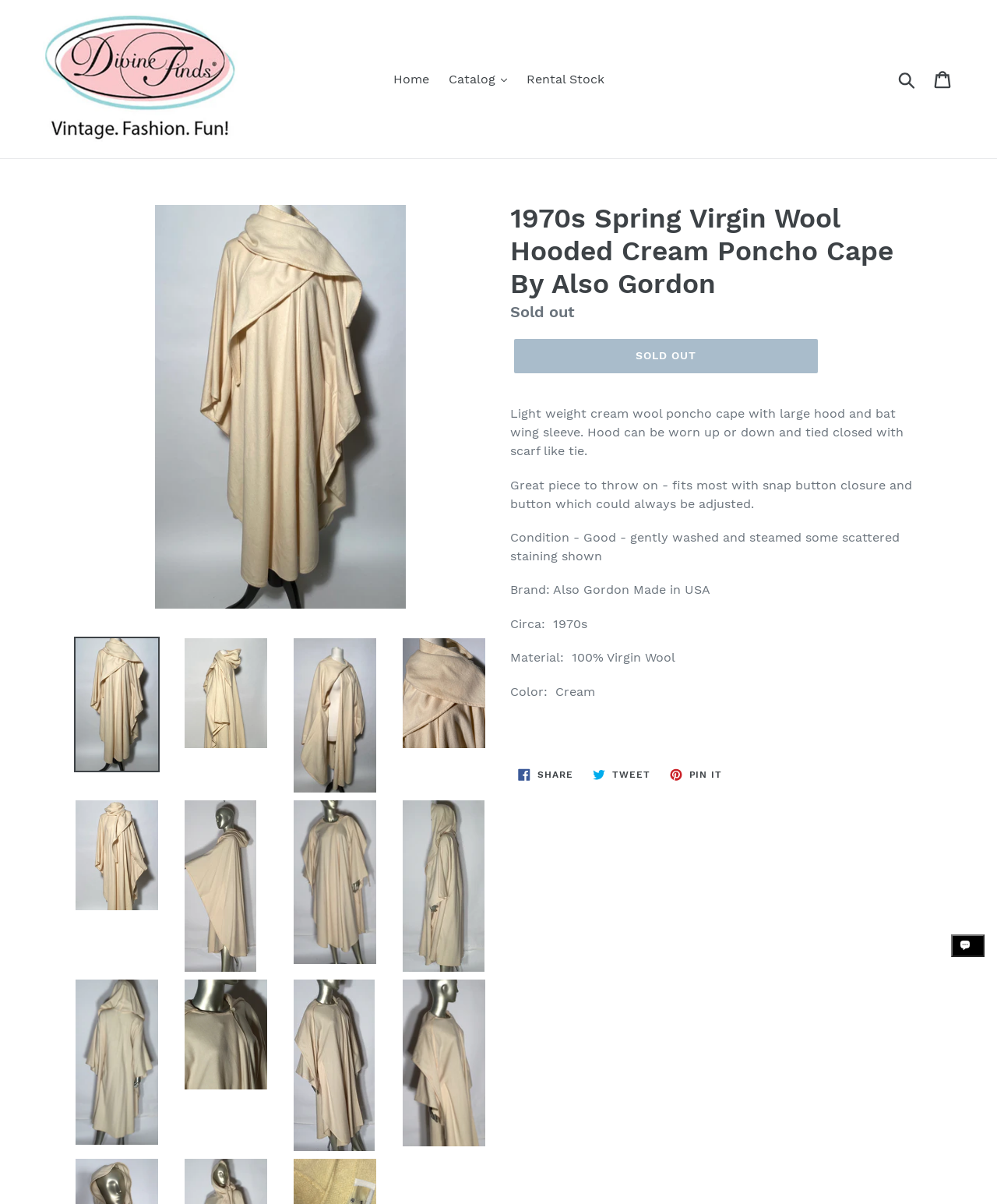Locate the bounding box coordinates of the clickable element to fulfill the following instruction: "Share on Facebook". Provide the coordinates as four float numbers between 0 and 1 in the format [left, top, right, bottom].

[0.512, 0.633, 0.583, 0.654]